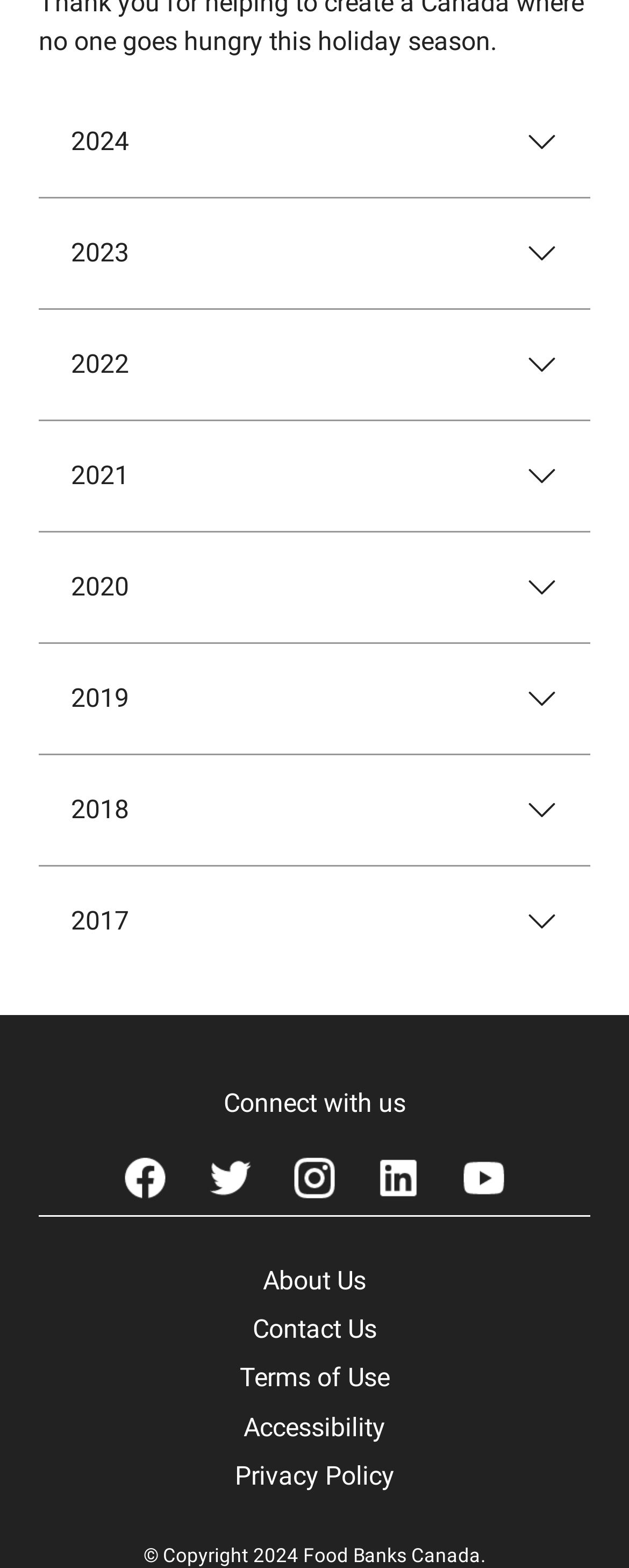Find the bounding box coordinates of the clickable region needed to perform the following instruction: "Connect with us on social media". The coordinates should be provided as four float numbers between 0 and 1, i.e., [left, top, right, bottom].

[0.355, 0.694, 0.645, 0.713]